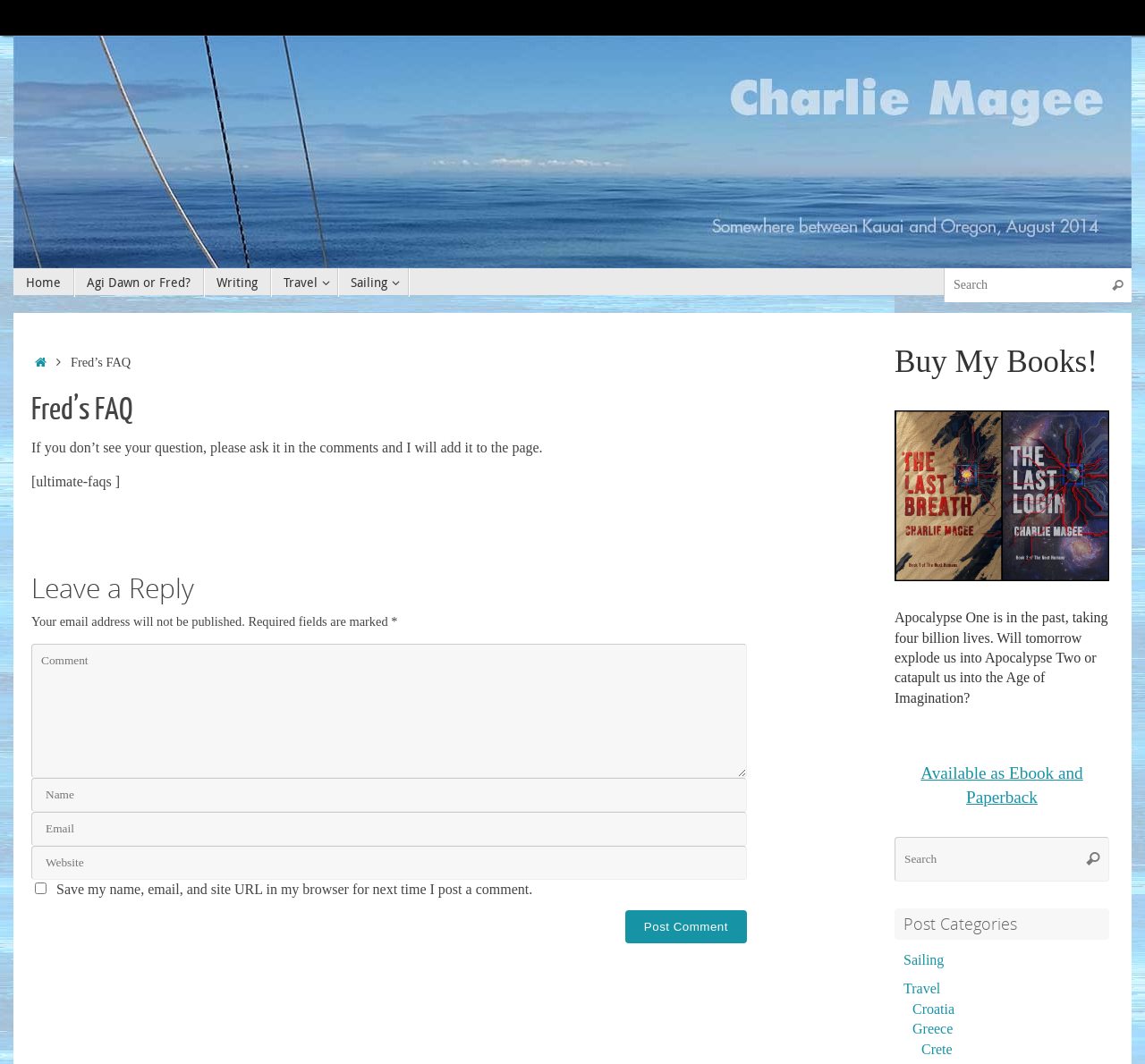Using the provided element description: "value="Sign up"", identify the bounding box coordinates. The coordinates should be four floats between 0 and 1 in the order [left, top, right, bottom].

None